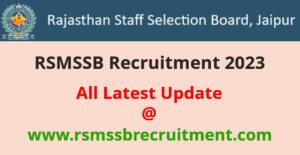Describe the scene depicted in the image with great detail.

The image prominently displays the Rajasthan Staff Selection Board (RSMSSB) logo at the top, indicating its association with recruitment in the state. Below this, the text "RSMSSB Recruitment 2023" is boldly showcased, emphasizing the focus on the current year's recruitment efforts. The phrase "All Latest Update" is highlighted in red, drawing attention to the importance of staying informed about the latest developments. The website URL "www.rsmssbrecruitment.com" is presented in green, inviting viewers to visit for comprehensive updates regarding job vacancies, application procedures, and other essential information related to the available positions in Rajasthan government services. The overall design is clean and professional, reflecting the official nature of the information being conveyed.